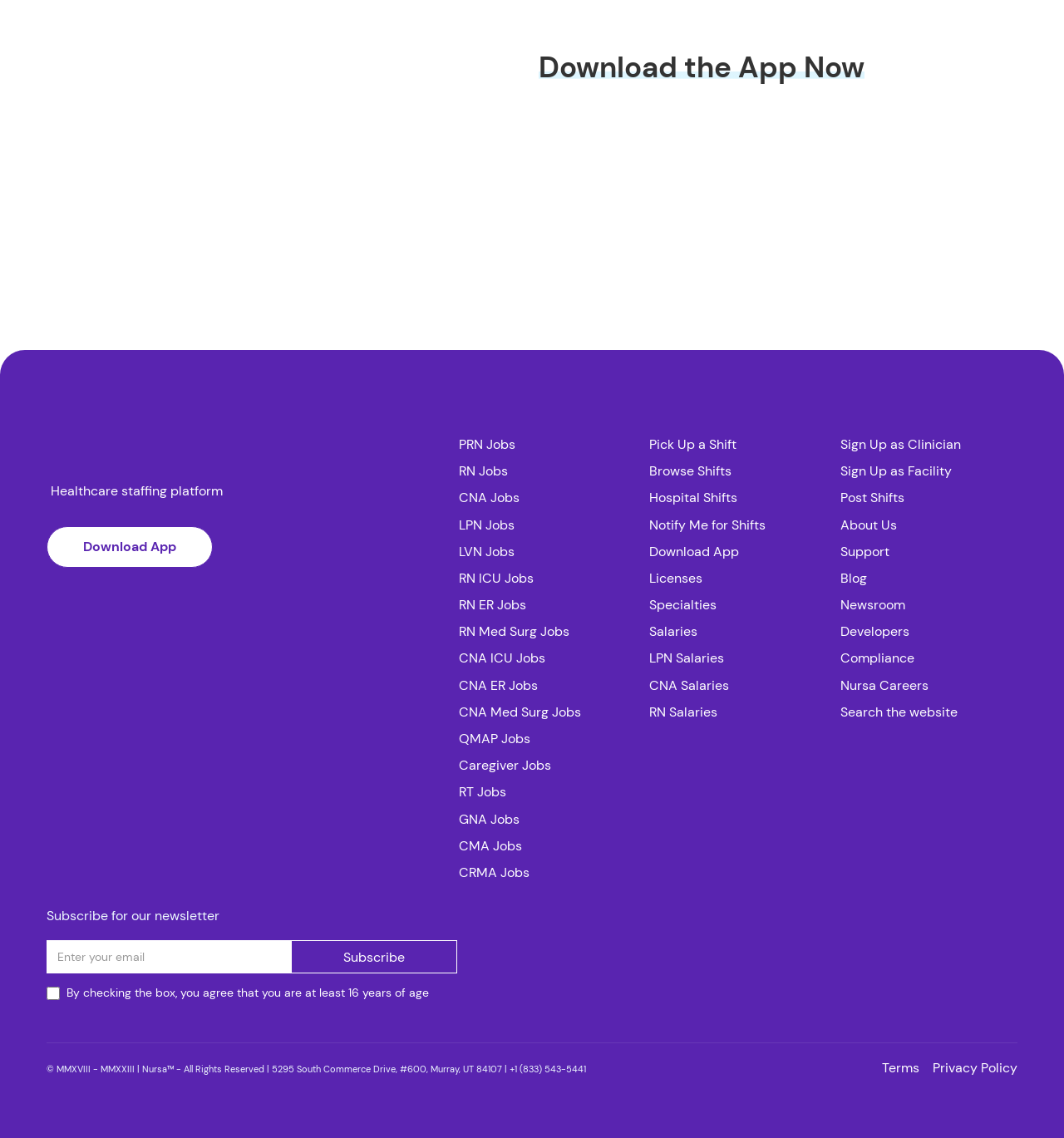Provide the bounding box coordinates, formatted as (top-left x, top-left y, bottom-right x, bottom-right y), with all values being floating point numbers between 0 and 1. Identify the bounding box of the UI element that matches the description: Notify Me for Shifts

[0.61, 0.451, 0.777, 0.475]